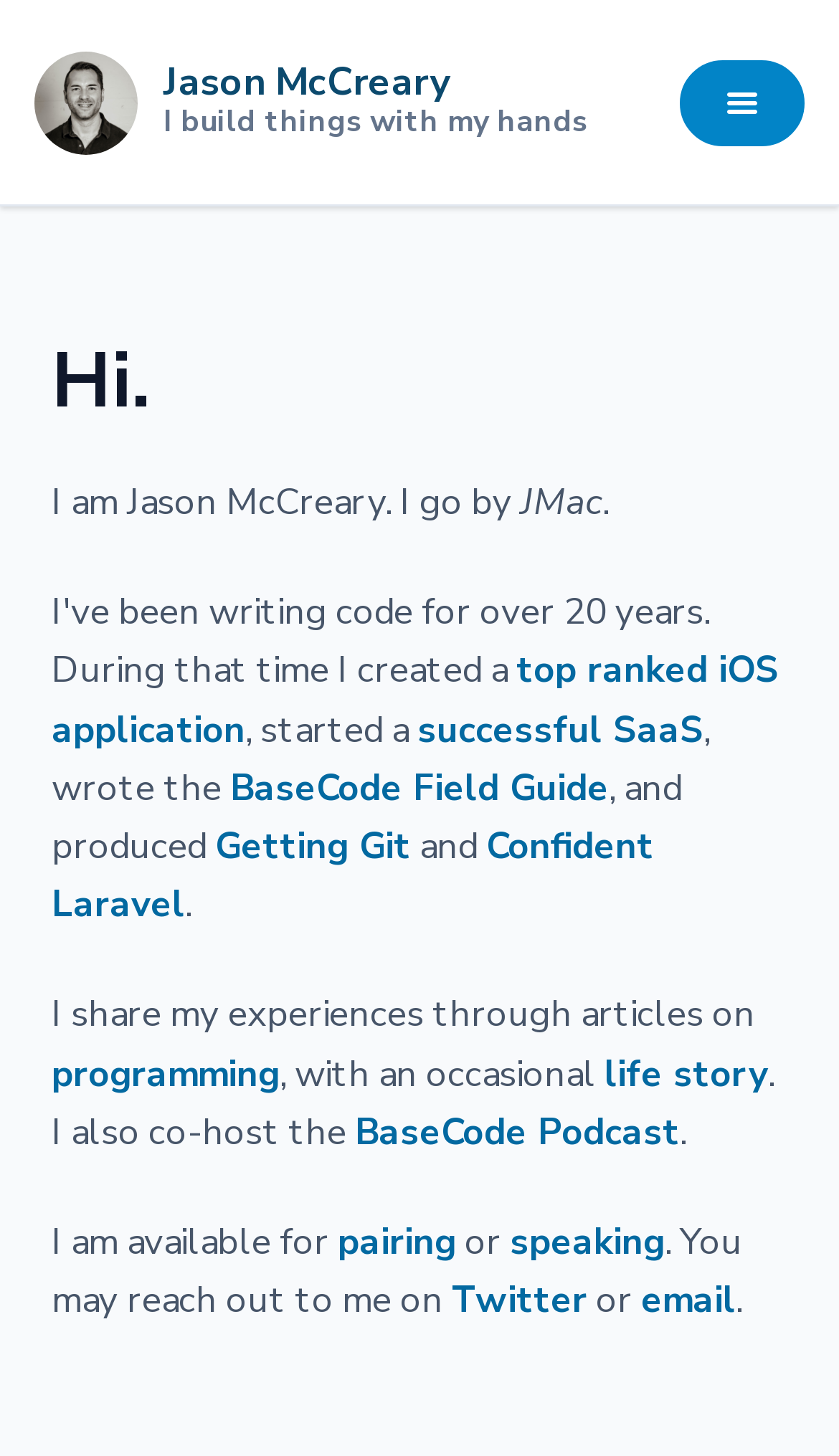Using the provided element description "programming", determine the bounding box coordinates of the UI element.

[0.062, 0.72, 0.333, 0.754]